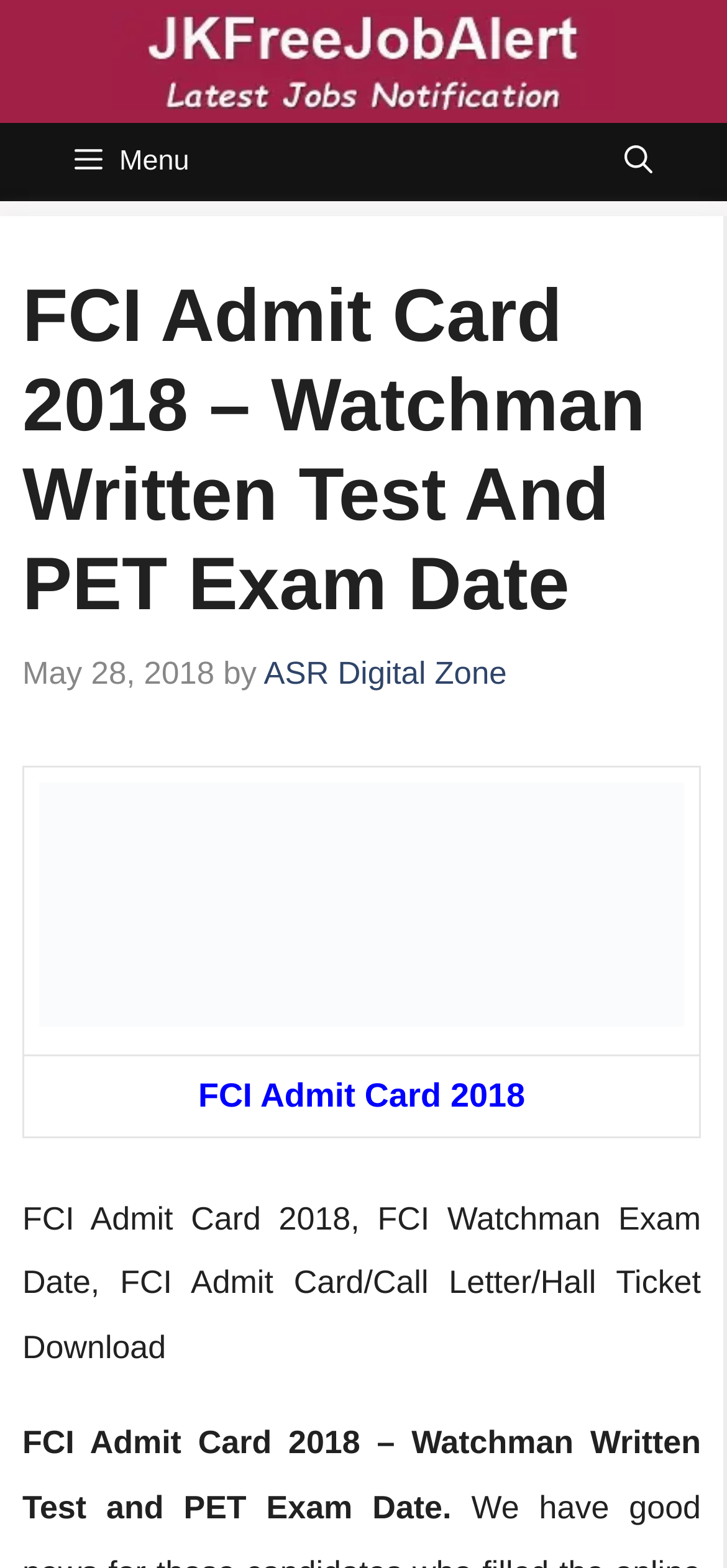Please determine the headline of the webpage and provide its content.

FCI Admit Card 2018 – Watchman Written Test And PET Exam Date